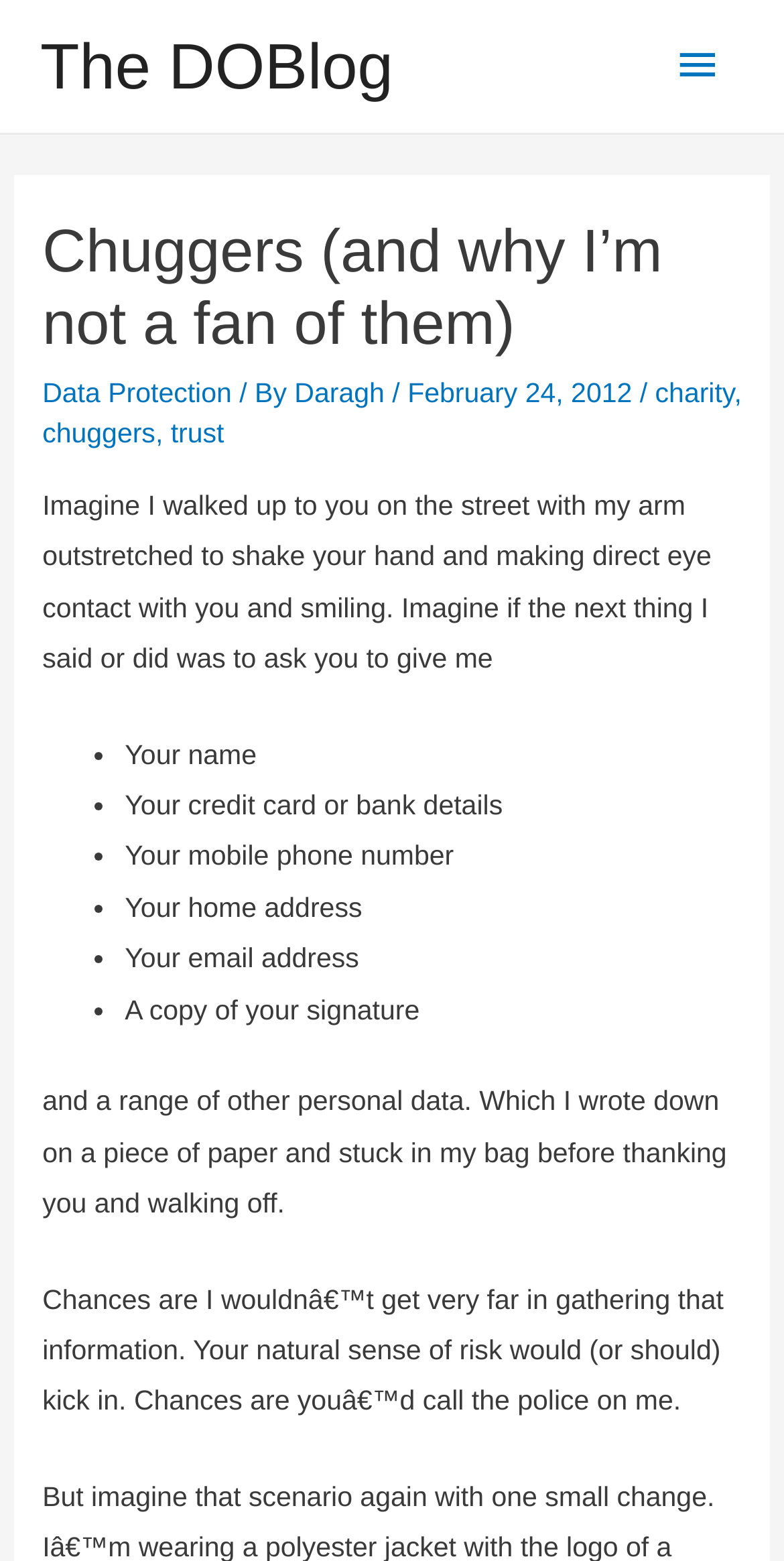Given the element description "Contact Us", identify the bounding box of the corresponding UI element.

None